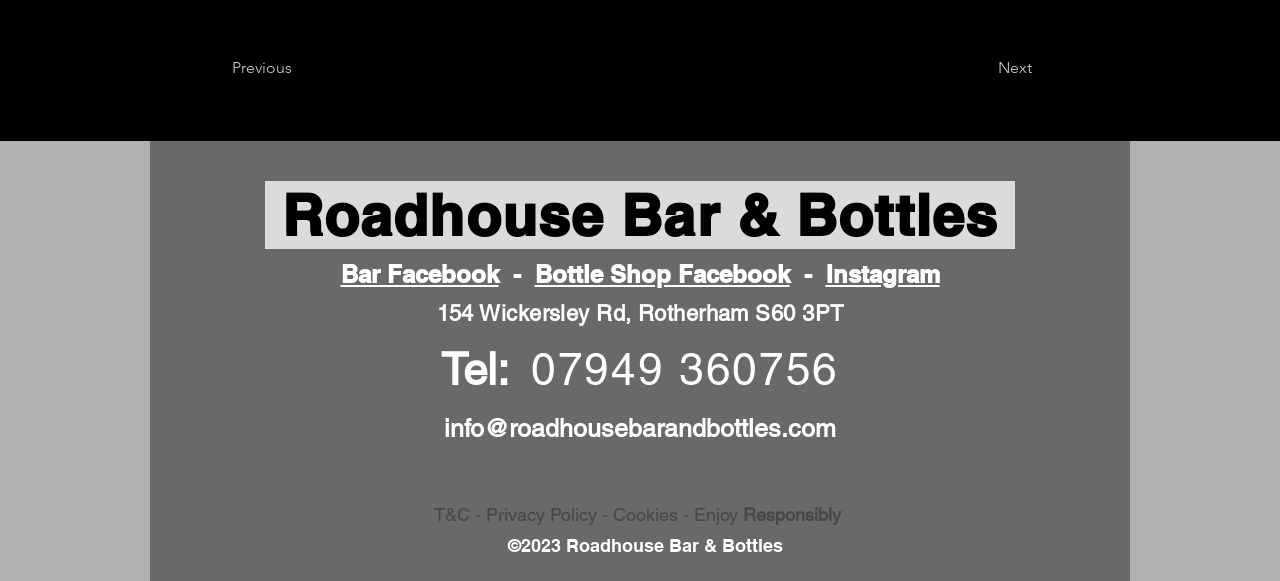What is the phone number of the bar?
Please respond to the question with a detailed and informative answer.

The phone number of the bar can be found in the static text element with the text '07949 360756', which is preceded by the text 'Tel: '. This suggests that it is the phone number of the bar.